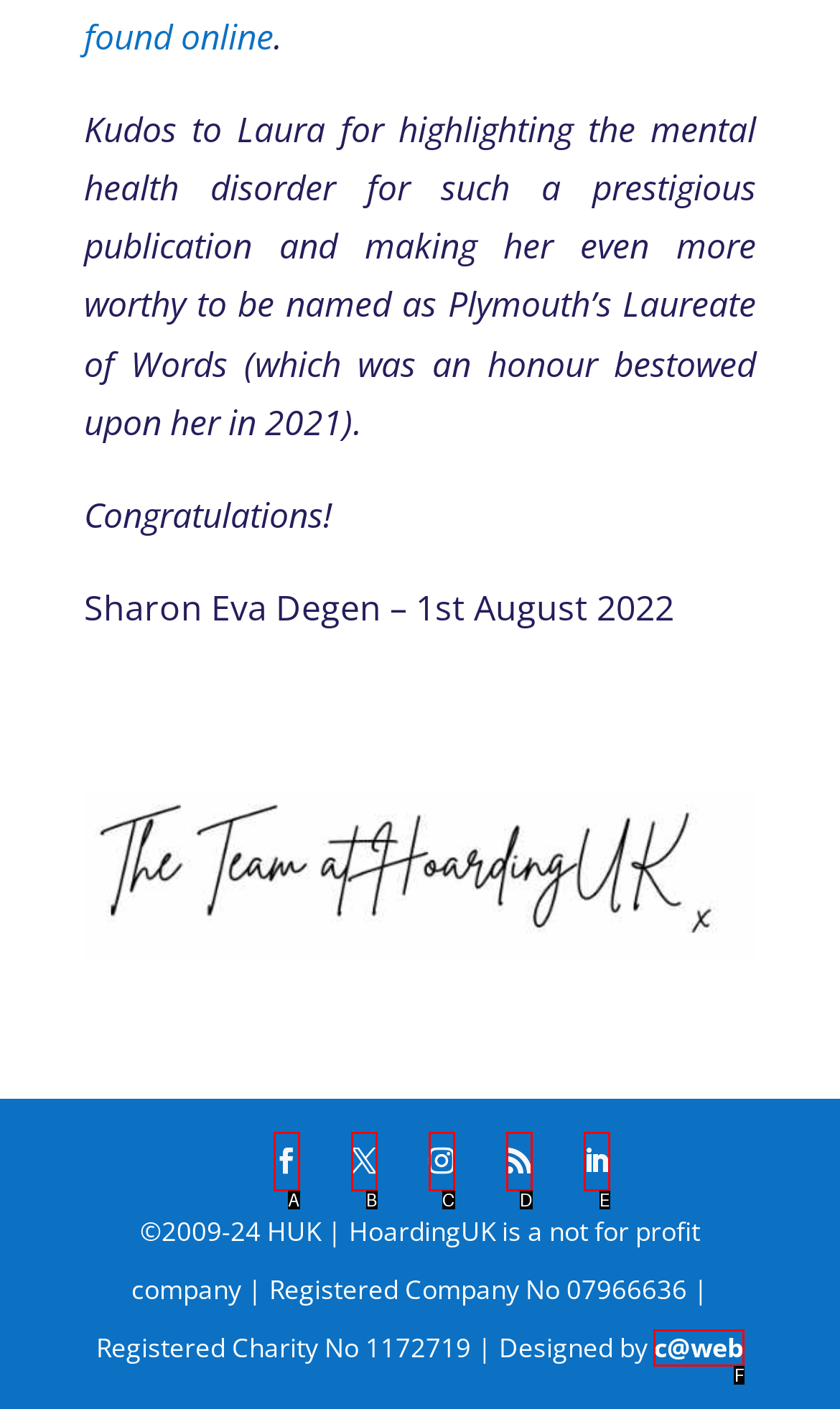From the provided options, pick the HTML element that matches the description: Facebook. Respond with the letter corresponding to your choice.

A